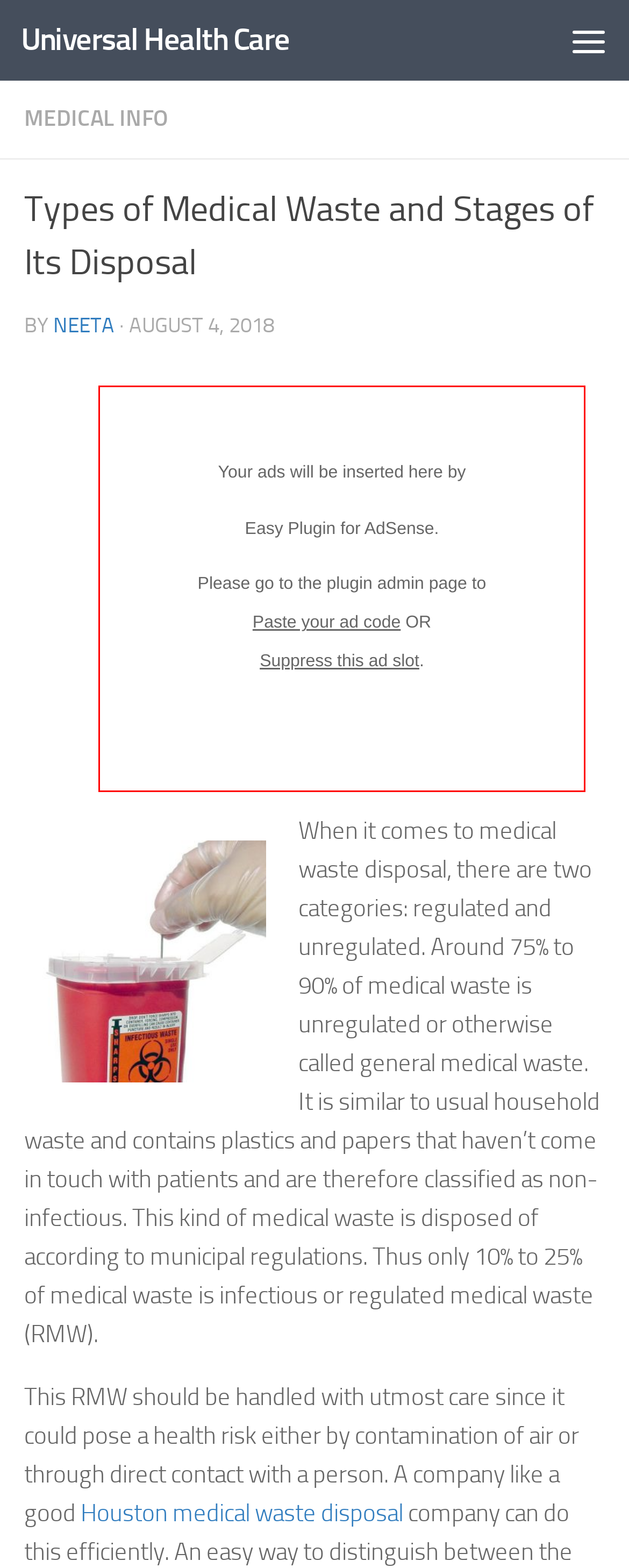Given the webpage screenshot, identify the bounding box of the UI element that matches this description: "Houston medical waste disposal".

[0.128, 0.956, 0.641, 0.974]